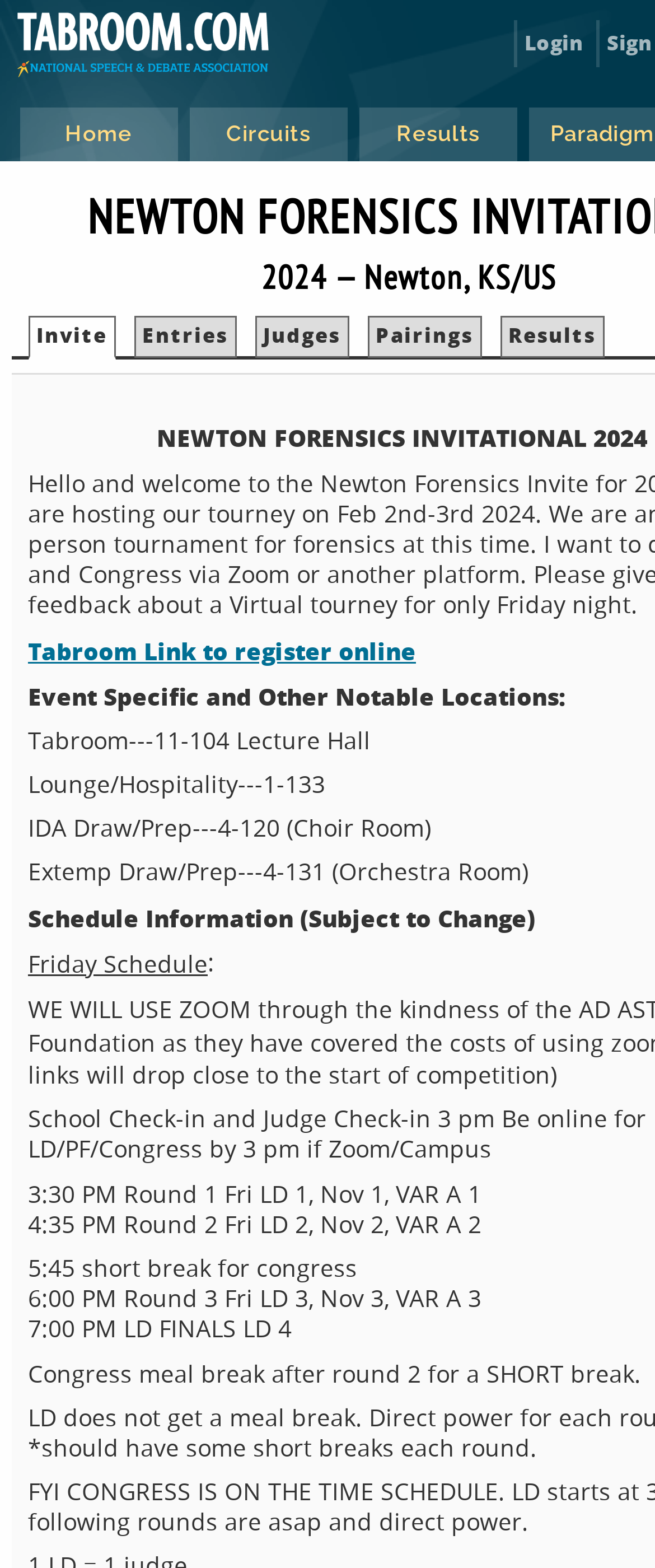Please identify the bounding box coordinates of the area I need to click to accomplish the following instruction: "go to the home page".

[0.03, 0.069, 0.276, 0.103]